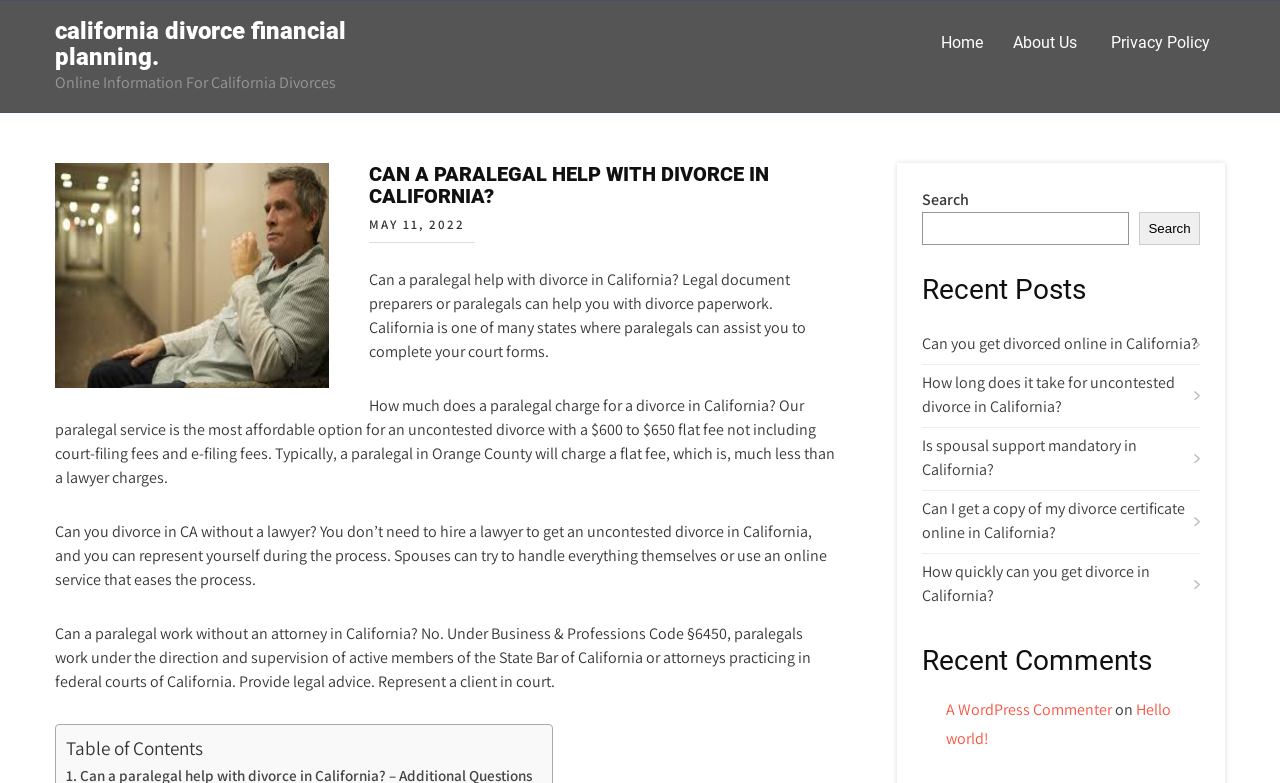Answer the question in one word or a short phrase:
What is the role of a paralegal in California?

Work under attorney supervision